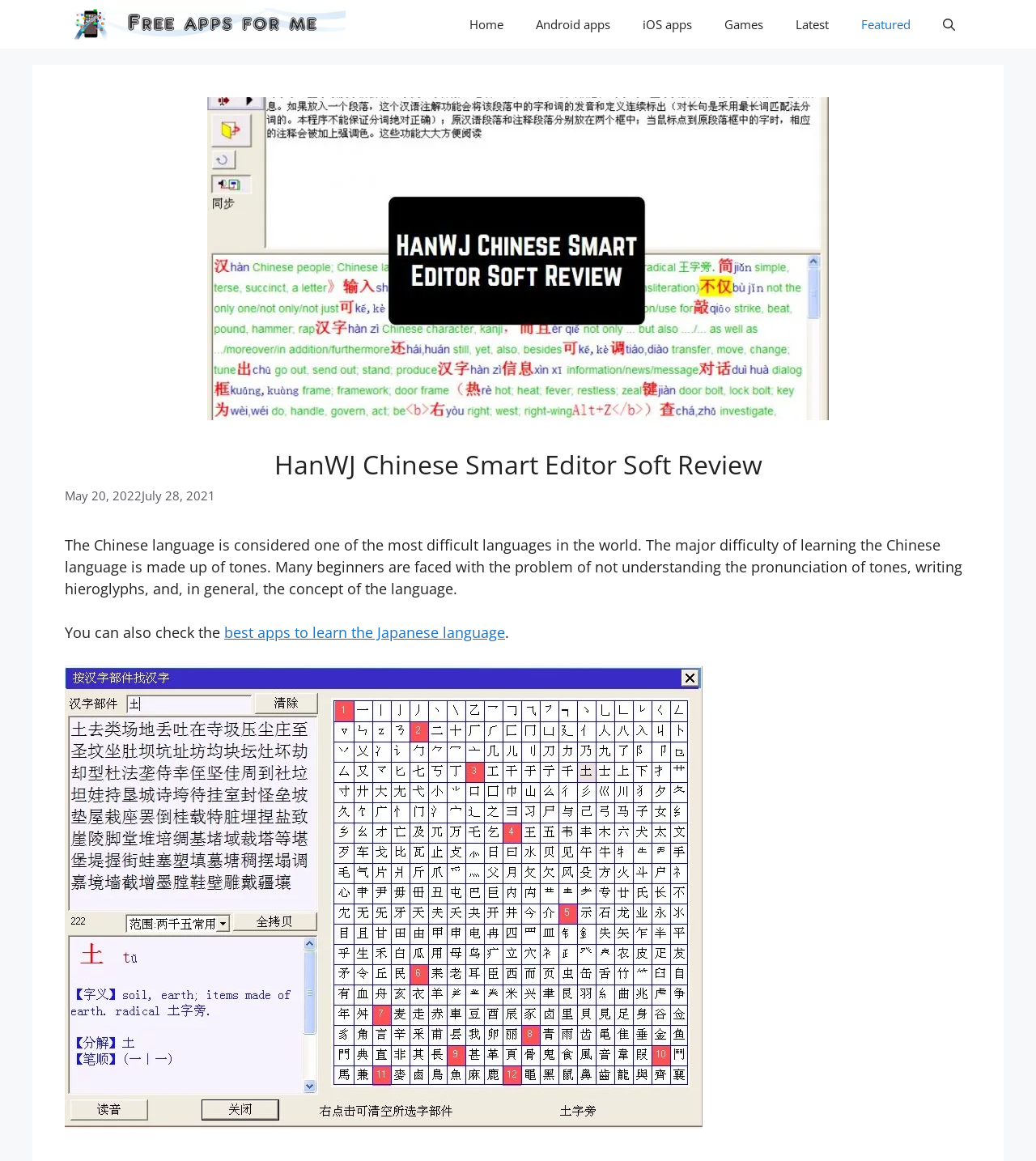Describe all the key features of the webpage in detail.

The webpage is a review of the HanWJ Chinese Smart Editor software, available for Windows. At the top, there is a navigation bar with links to the website's main sections, including "Home", "Android apps", "iOS apps", "Games", "Latest", and "Featured". On the right side of the navigation bar, there is a search button with an image of a magnifying glass.

Below the navigation bar, there is a header section with a heading that reads "HanWJ Chinese Smart Editor Soft Review". The review is dated, with two timestamps: "May 20, 2022" and "July 28, 2021". 

The main content of the review starts with a paragraph of text that discusses the challenges of learning the Chinese language, including tones, writing hieroglyphs, and understanding the language concept. The text also mentions that there are other resources available to learn Japanese.

There is an image of the HanWJ Chinese Smart Editor software, taking up a significant portion of the page. The image is positioned below the introductory text and above the rest of the review content.